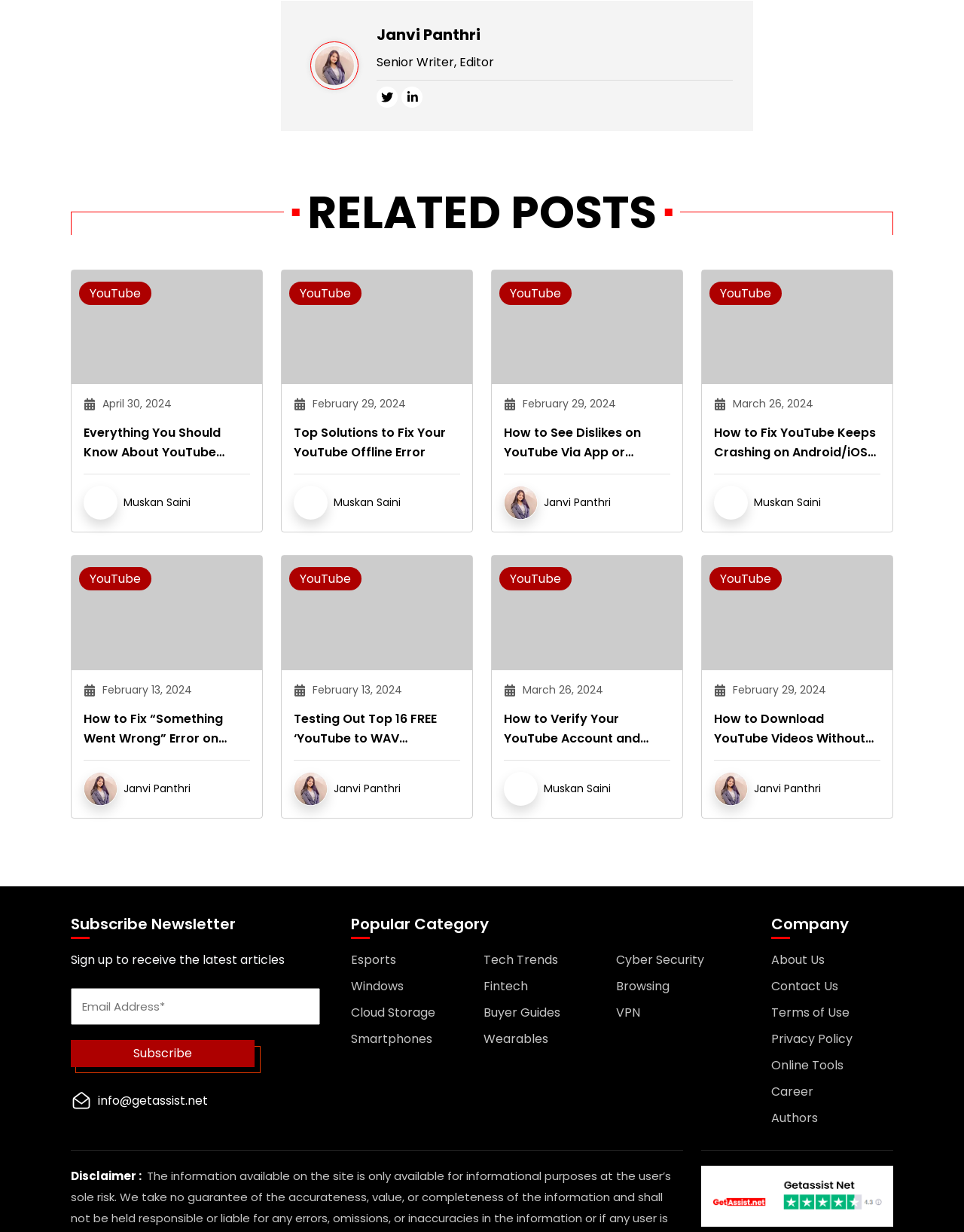Who is the author of the article about fixing YouTube offline error?
Based on the image, provide a one-word or brief-phrase response.

Muskan Saini